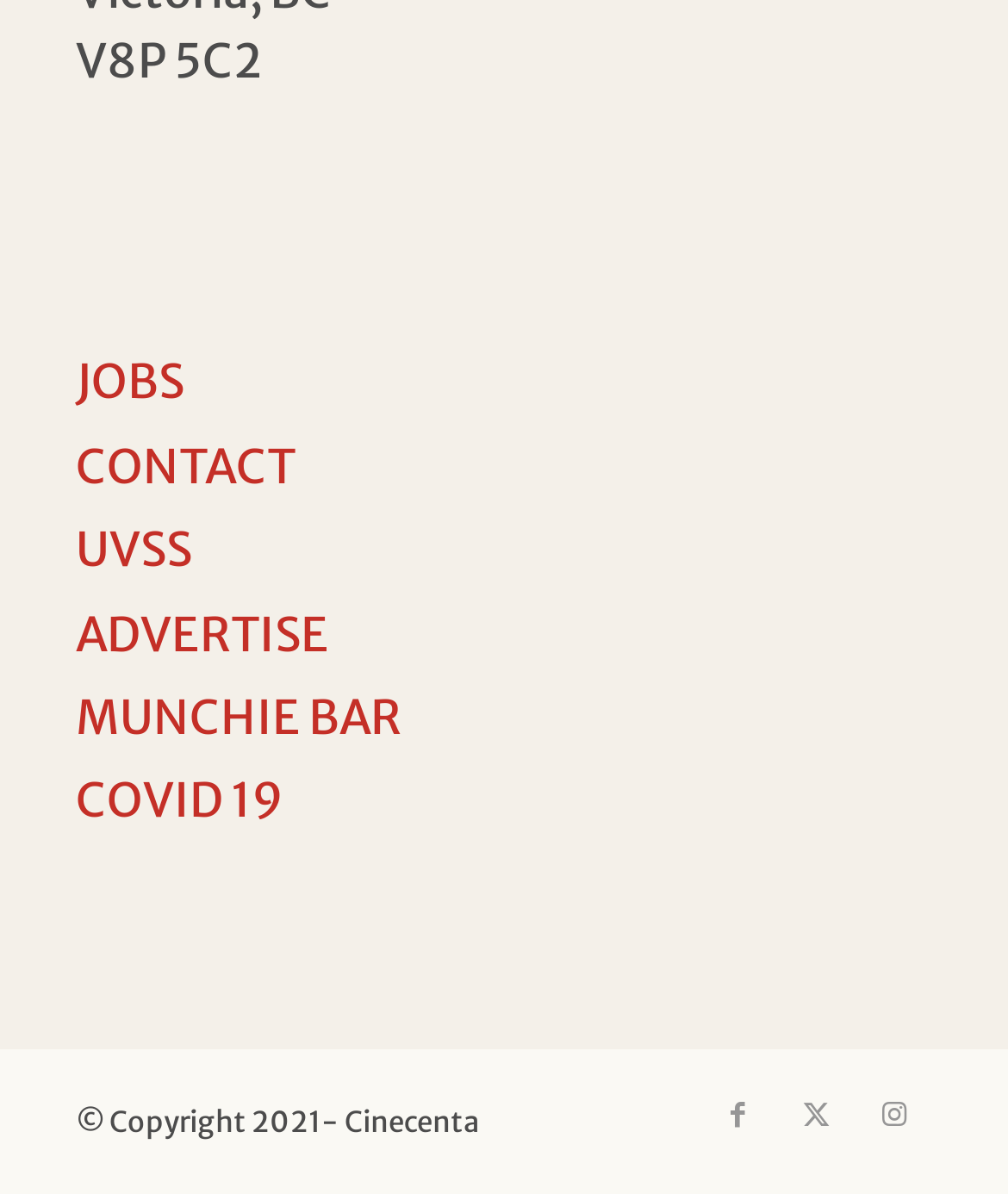Find the bounding box coordinates for the UI element that matches this description: "MUNCHIE BAR".

[0.075, 0.567, 0.925, 0.637]